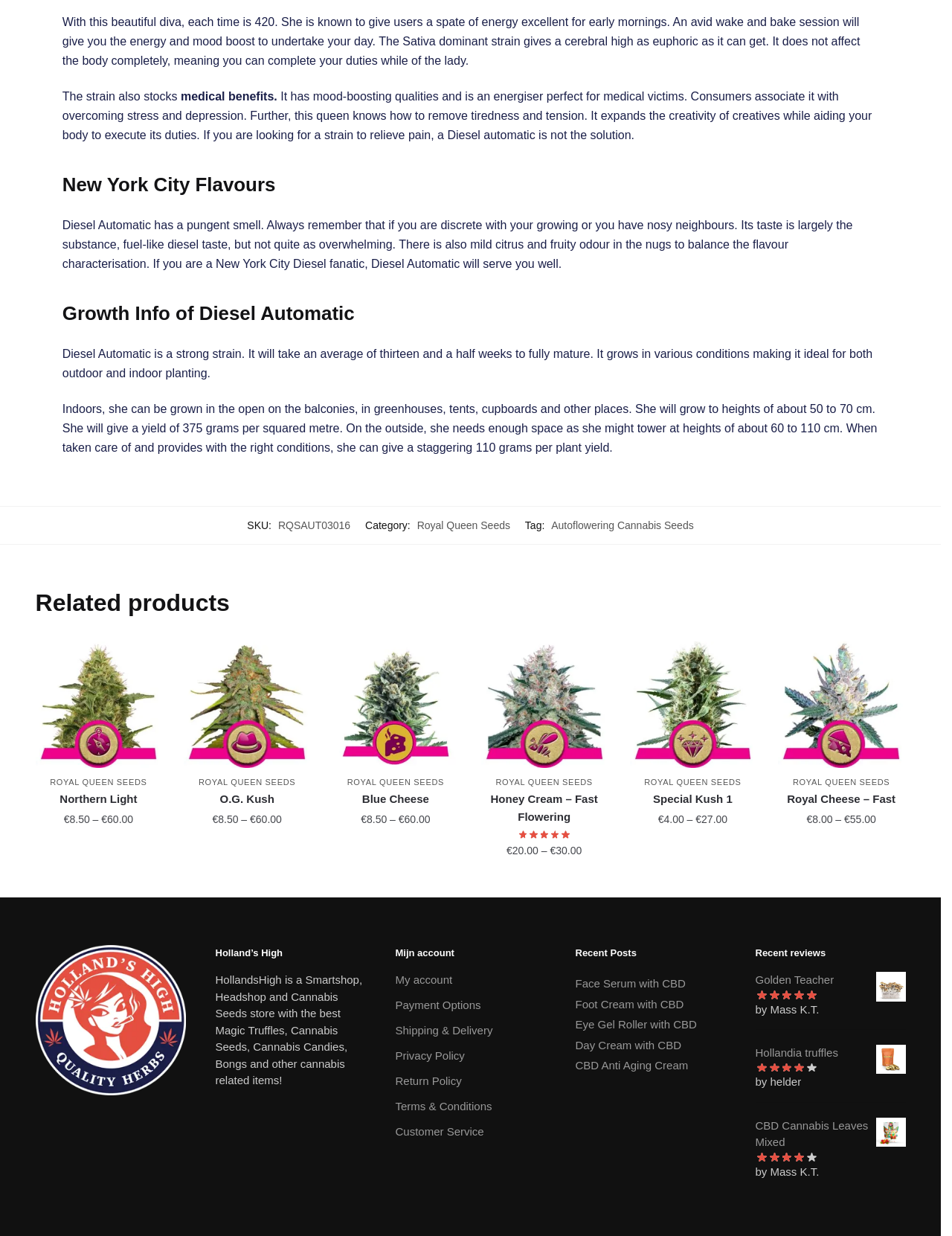How tall can 'Diesel Automatic' grow outdoors?
Look at the image and construct a detailed response to the question.

I found the height range of 'Diesel Automatic' by reading the text under the 'Growth Info of Diesel Automatic' heading, which says it can grow to heights of about 60 to 110 cm outdoors.